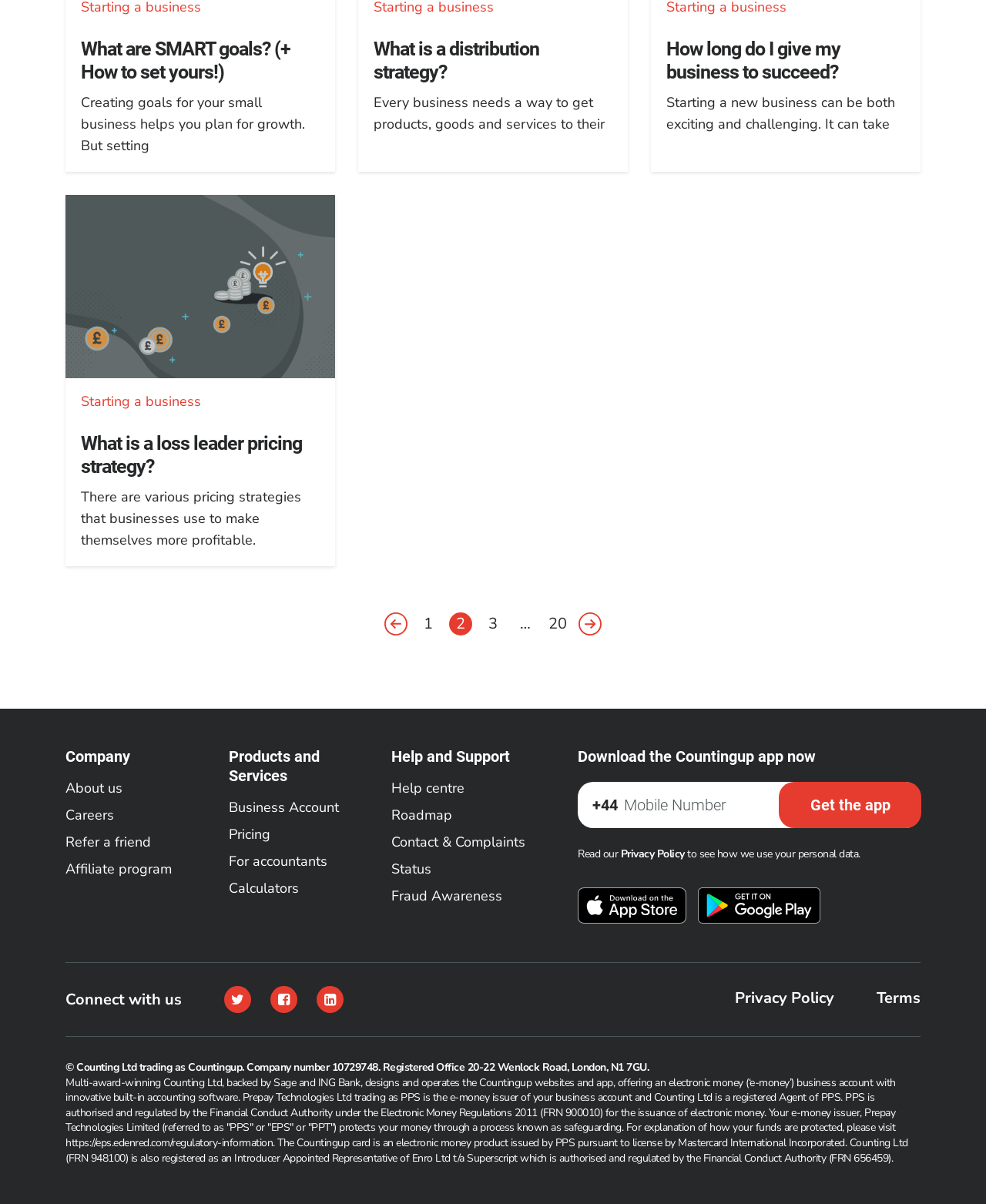Please determine the bounding box coordinates of the area that needs to be clicked to complete this task: 'Read the Privacy Policy'. The coordinates must be four float numbers between 0 and 1, formatted as [left, top, right, bottom].

[0.629, 0.703, 0.694, 0.716]